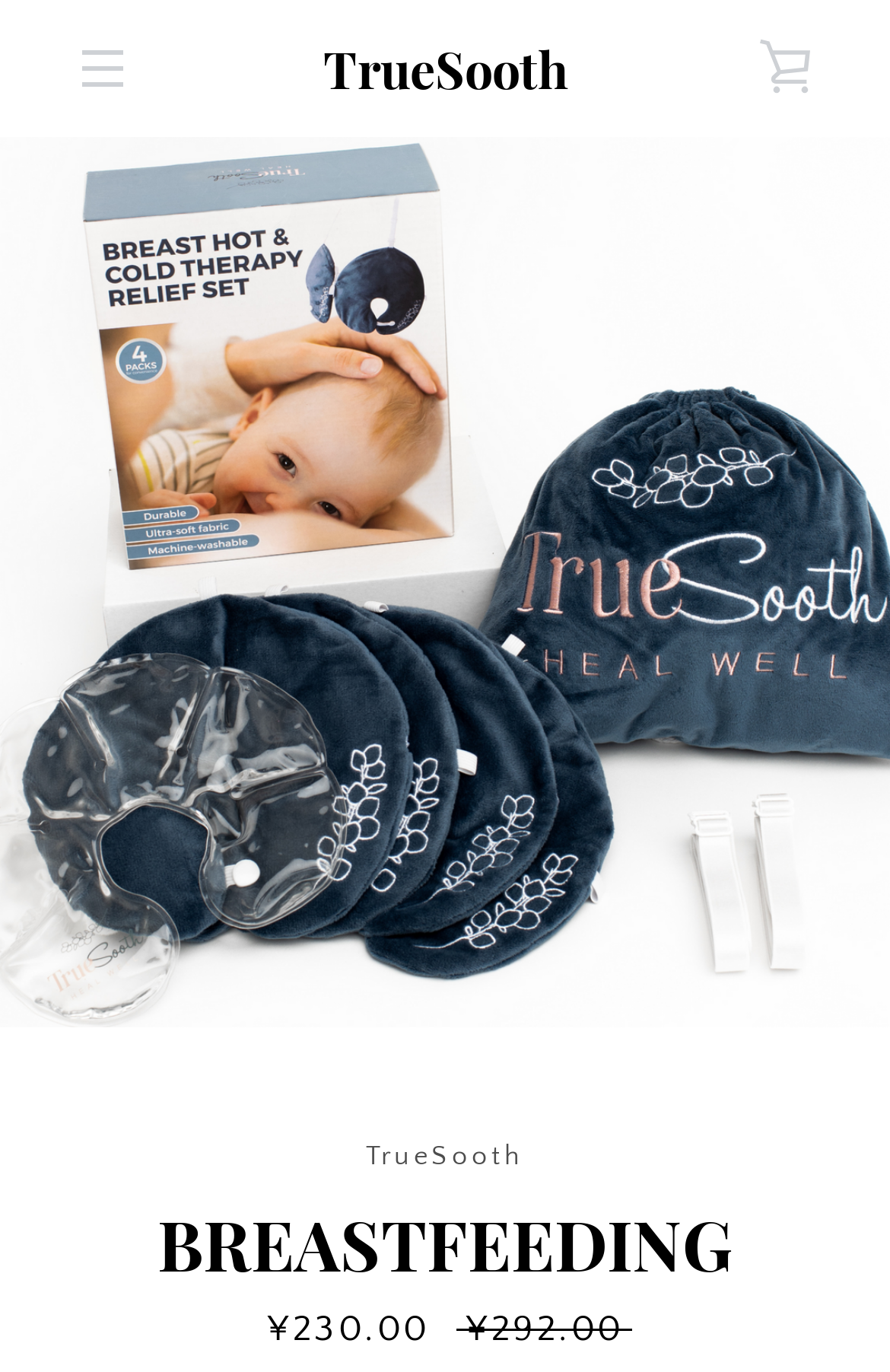Analyze the image and answer the question with as much detail as possible: 
What social media platforms can you follow TrueSooth on?

I found the social media platforms by looking at the bottom of the webpage, where it shows three social media icons, which are Facebook, Pinterest, and Instagram, with links to their respective pages.